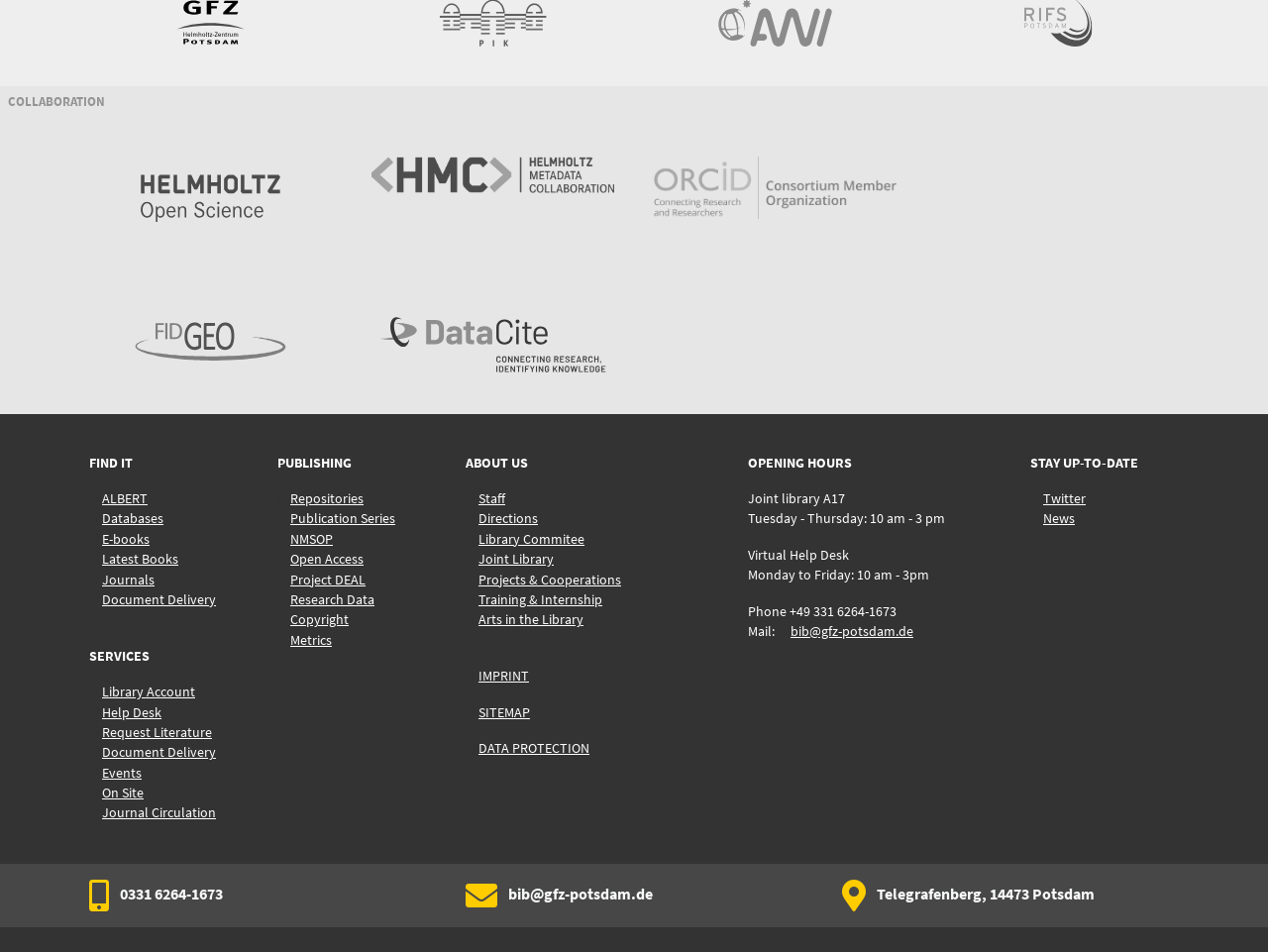Please analyze the image and provide a thorough answer to the question:
What is the main theme of this webpage?

Based on the various links and sections on the webpage, it appears to be a library webpage, providing access to various resources, services, and information about the library.